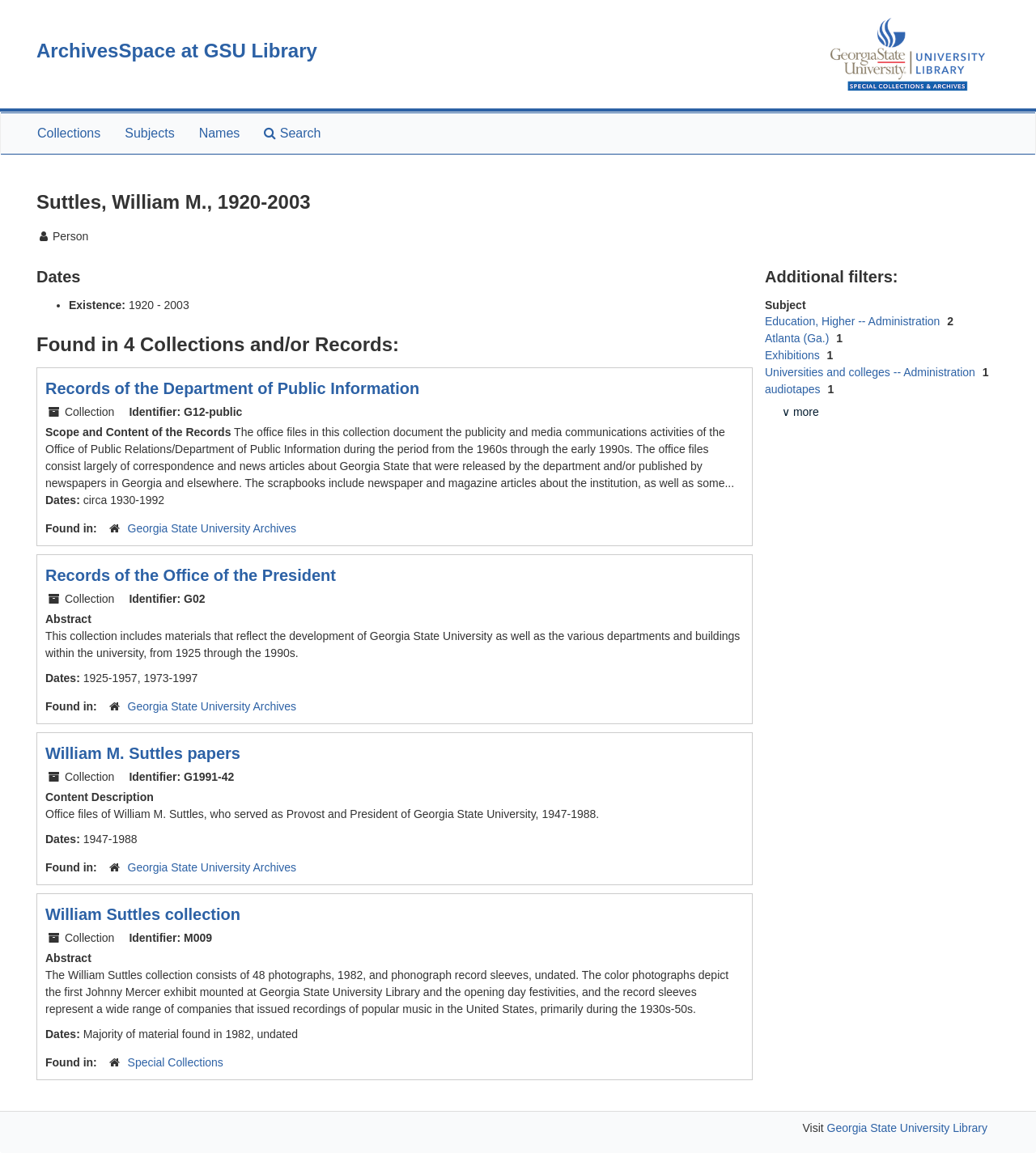Locate the bounding box coordinates of the region to be clicked to comply with the following instruction: "Visit the 'Georgia State University Library'". The coordinates must be four float numbers between 0 and 1, in the form [left, top, right, bottom].

[0.798, 0.973, 0.953, 0.984]